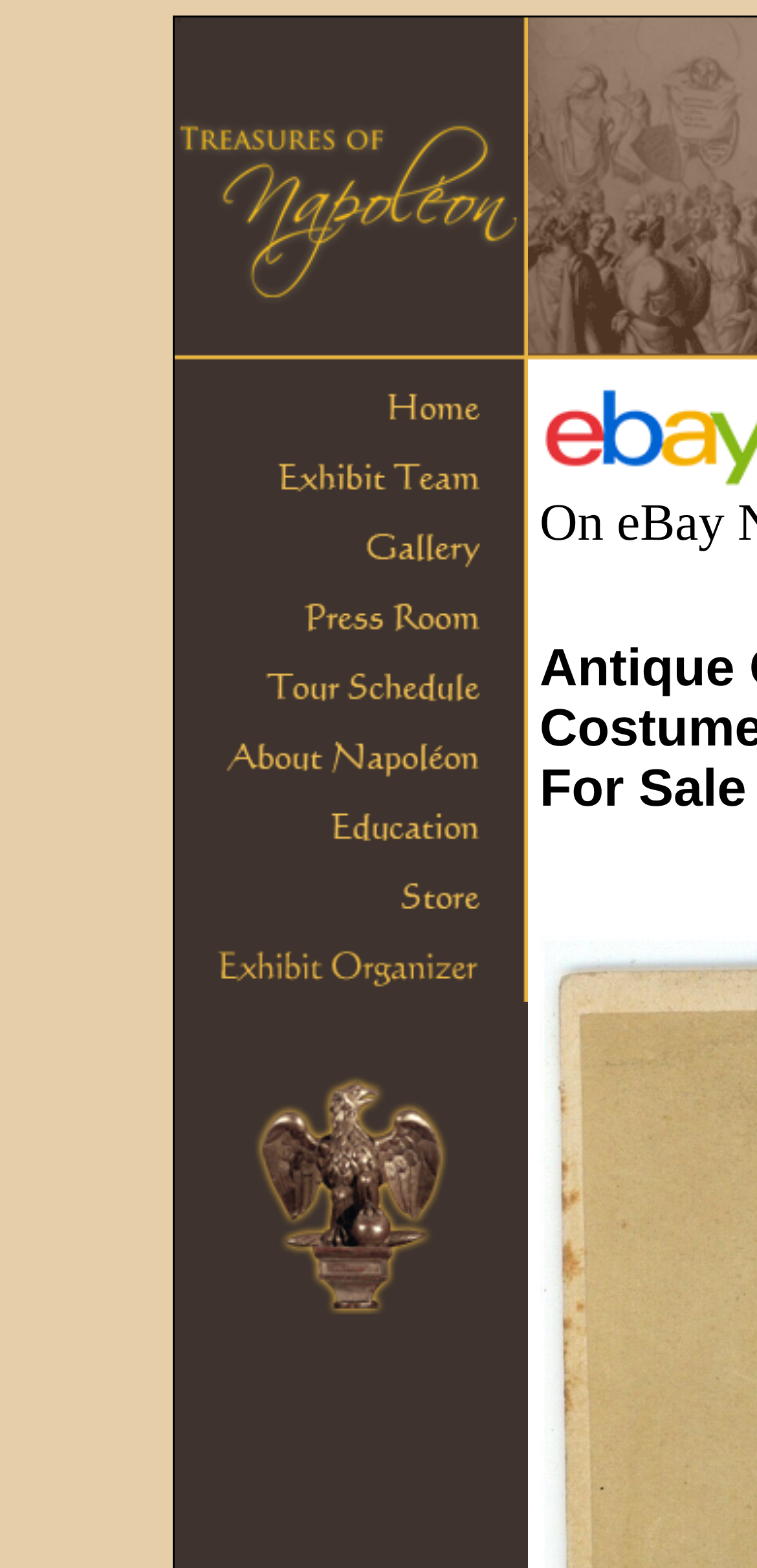Please answer the following question using a single word or phrase: 
How many table cells are in the root element?

1